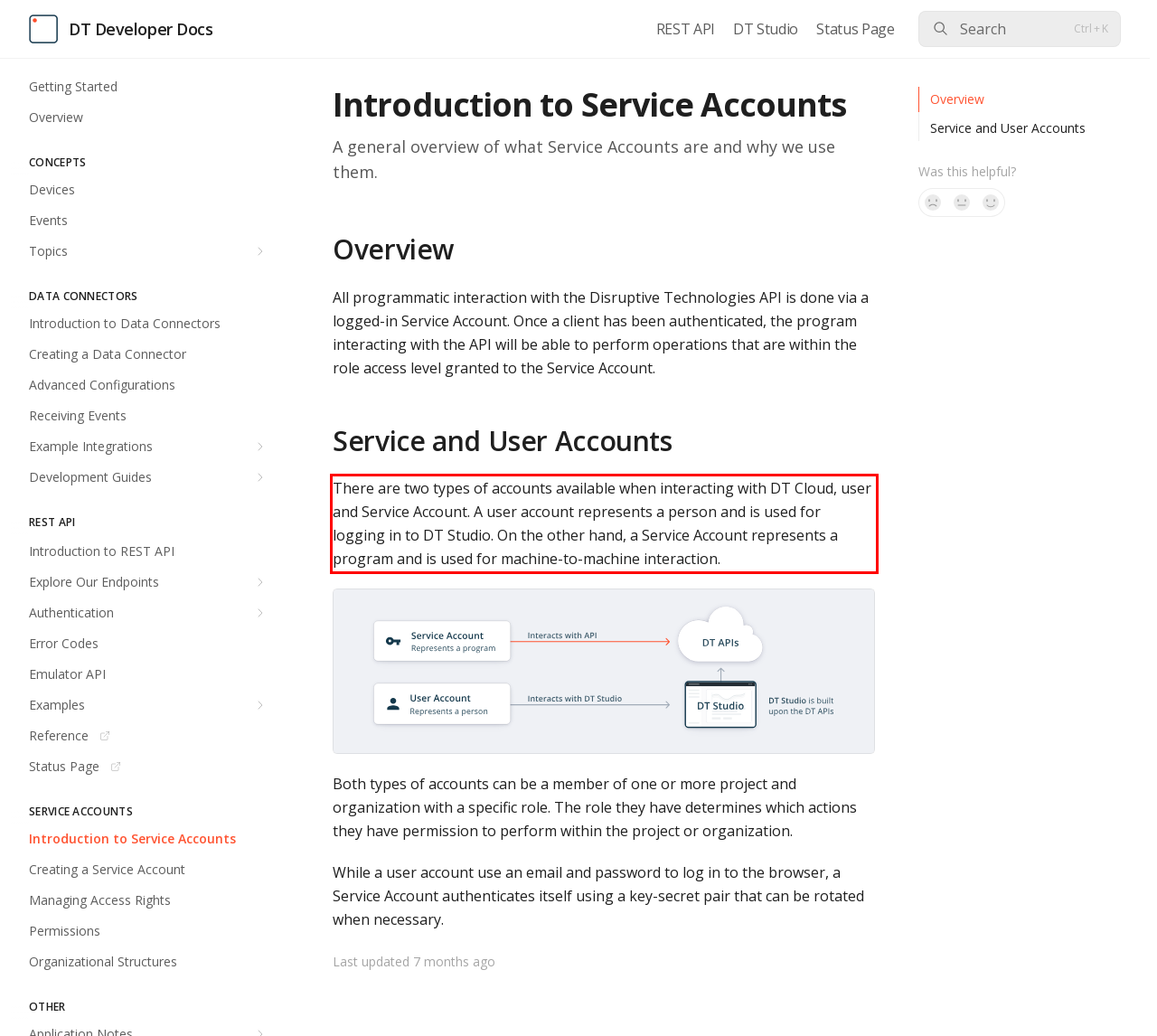Using the provided webpage screenshot, recognize the text content in the area marked by the red bounding box.

There are two types of accounts available when interacting with DT Cloud, user and Service Account. A user account represents a person and is used for logging in to DT Studio. On the other hand, a Service Account represents a program and is used for machine-to-machine interaction.